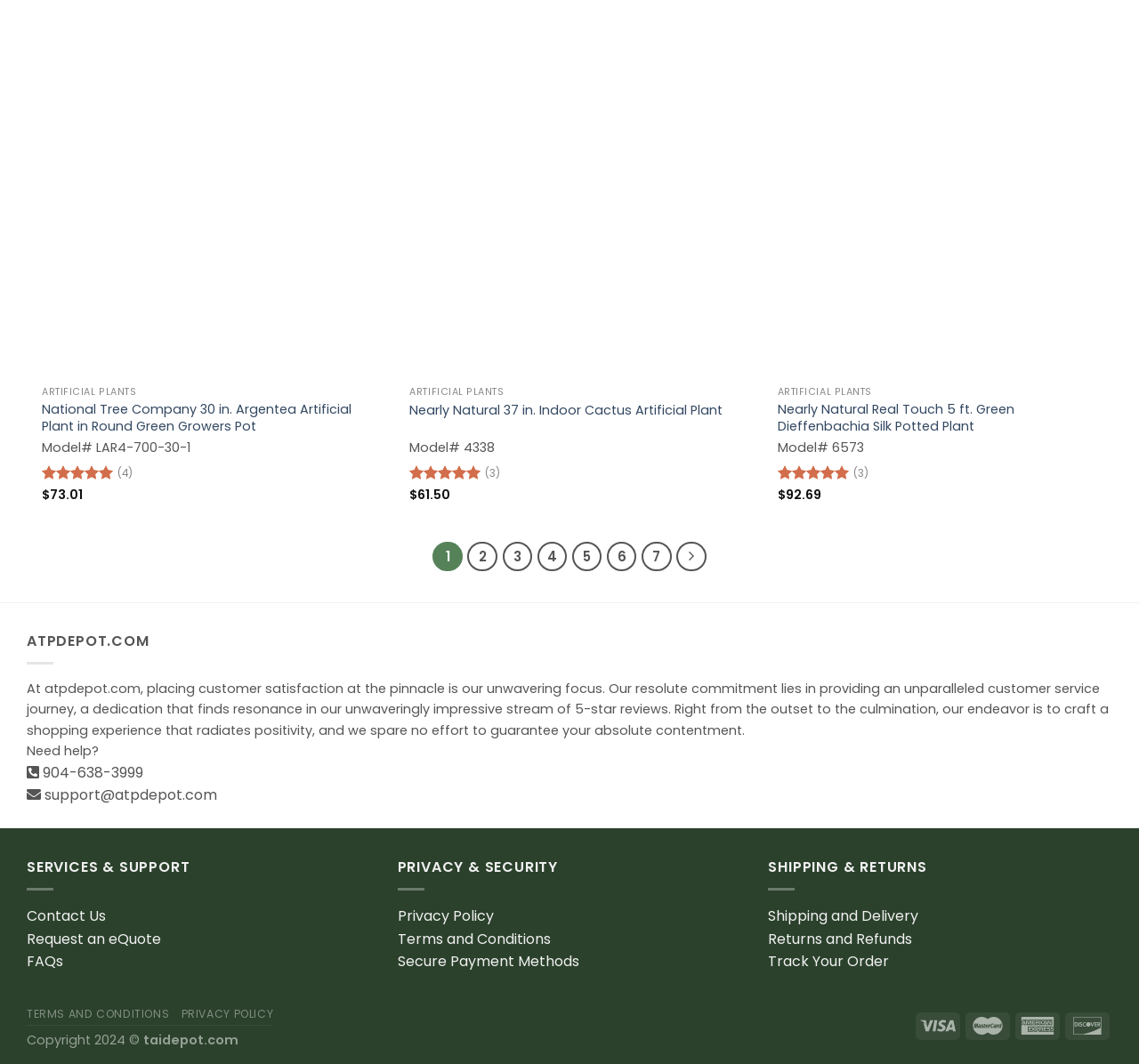What is the price of the National Tree Company 30 in. Argentea Artificial Plant?
Please answer the question with a single word or phrase, referencing the image.

$73.01